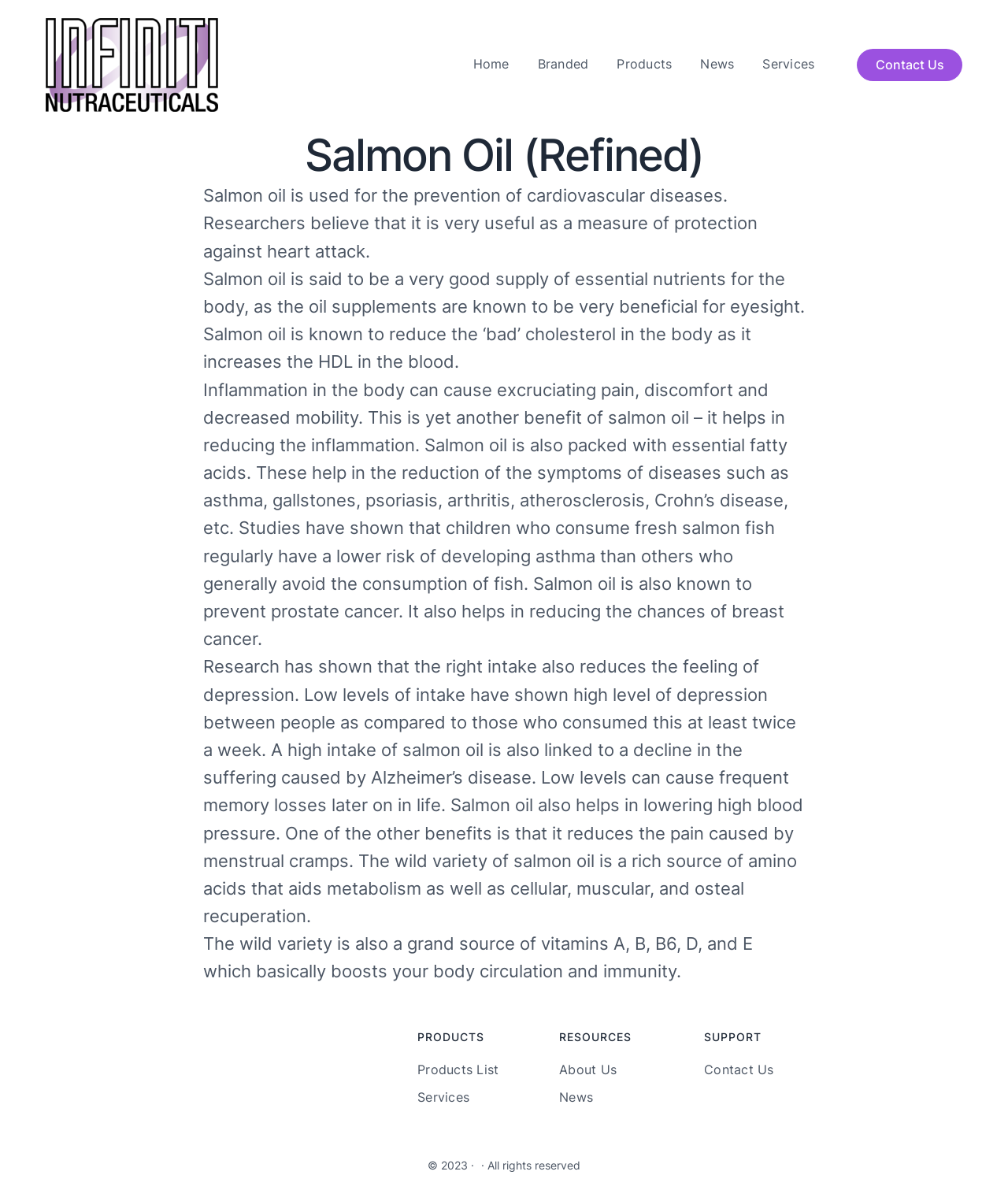Locate the bounding box coordinates of the clickable area needed to fulfill the instruction: "Click on the 'About Us' link".

[0.555, 0.883, 0.612, 0.899]